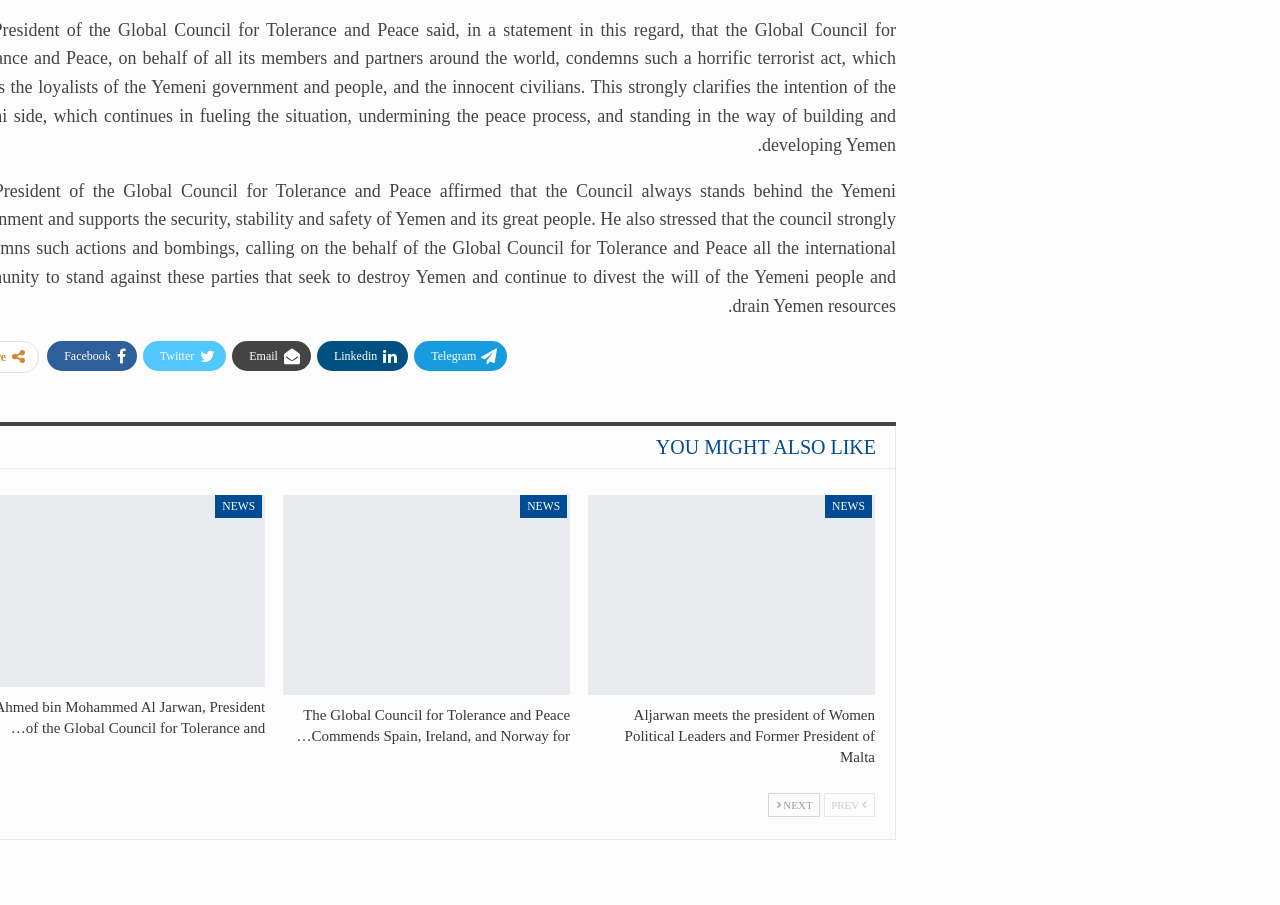Identify the bounding box for the described UI element: "CONTACT".

None